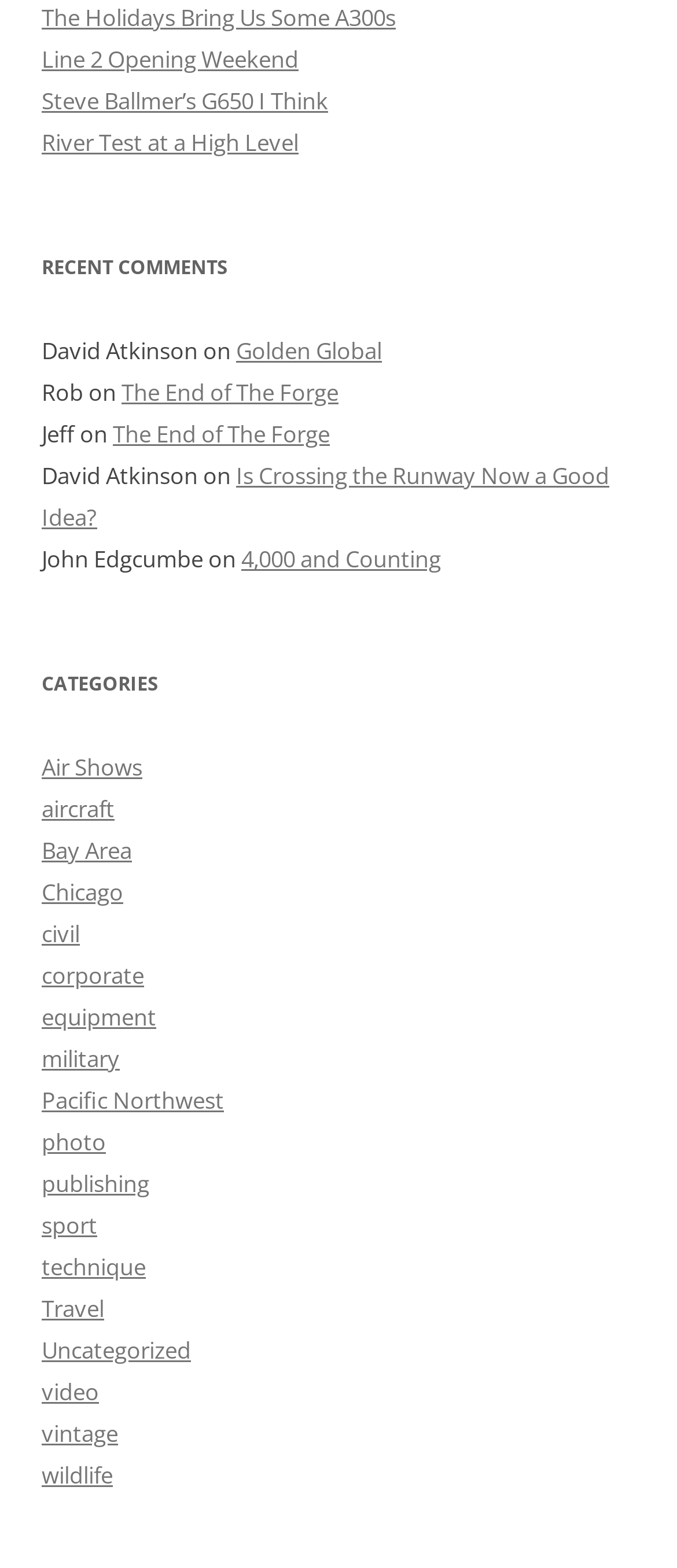Locate the bounding box coordinates of the area where you should click to accomplish the instruction: "Click on the link Aman Arora".

None